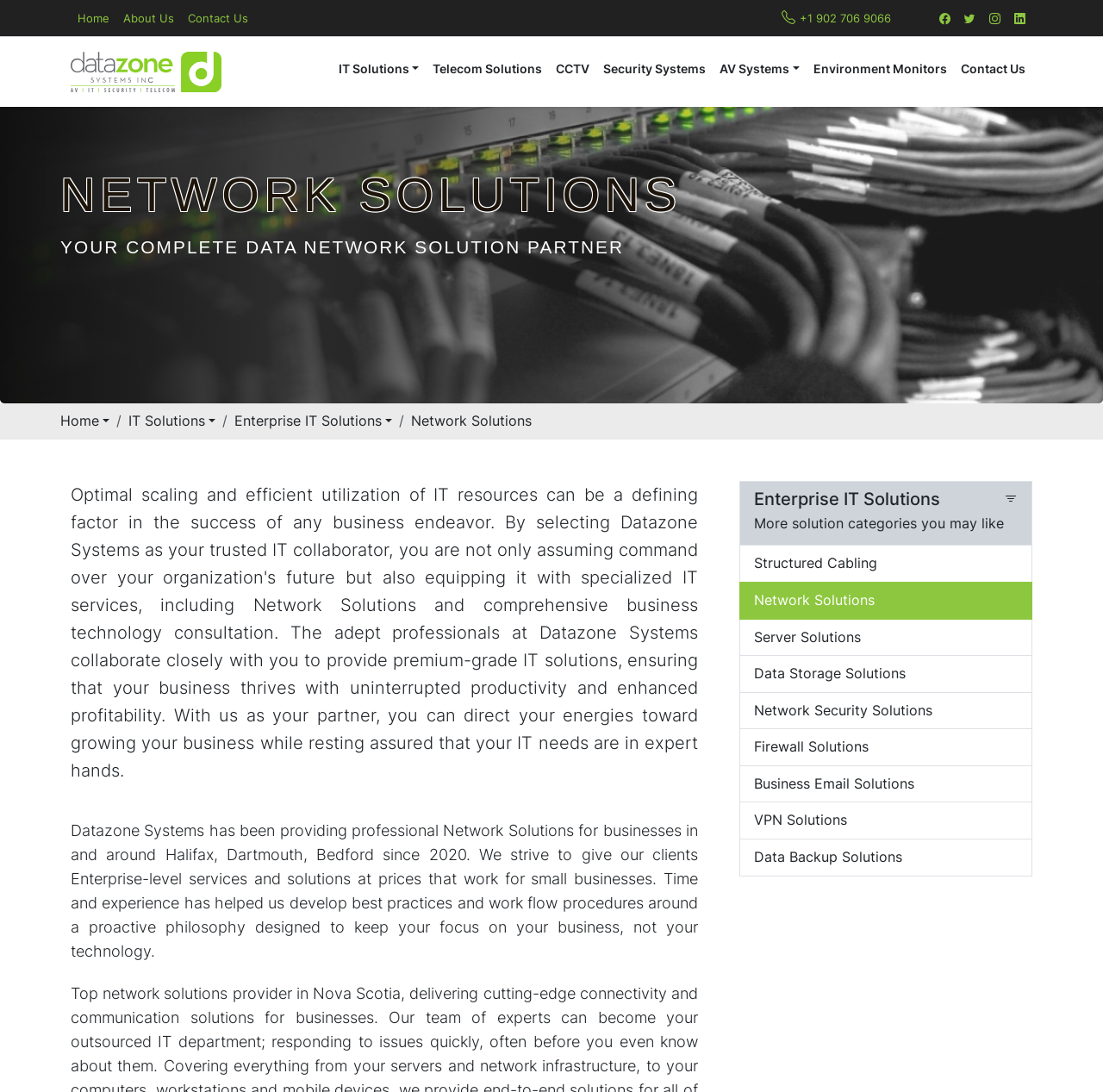Determine the bounding box coordinates of the region I should click to achieve the following instruction: "Get in touch with us". Ensure the bounding box coordinates are four float numbers between 0 and 1, i.e., [left, top, right, bottom].

[0.865, 0.047, 0.936, 0.078]